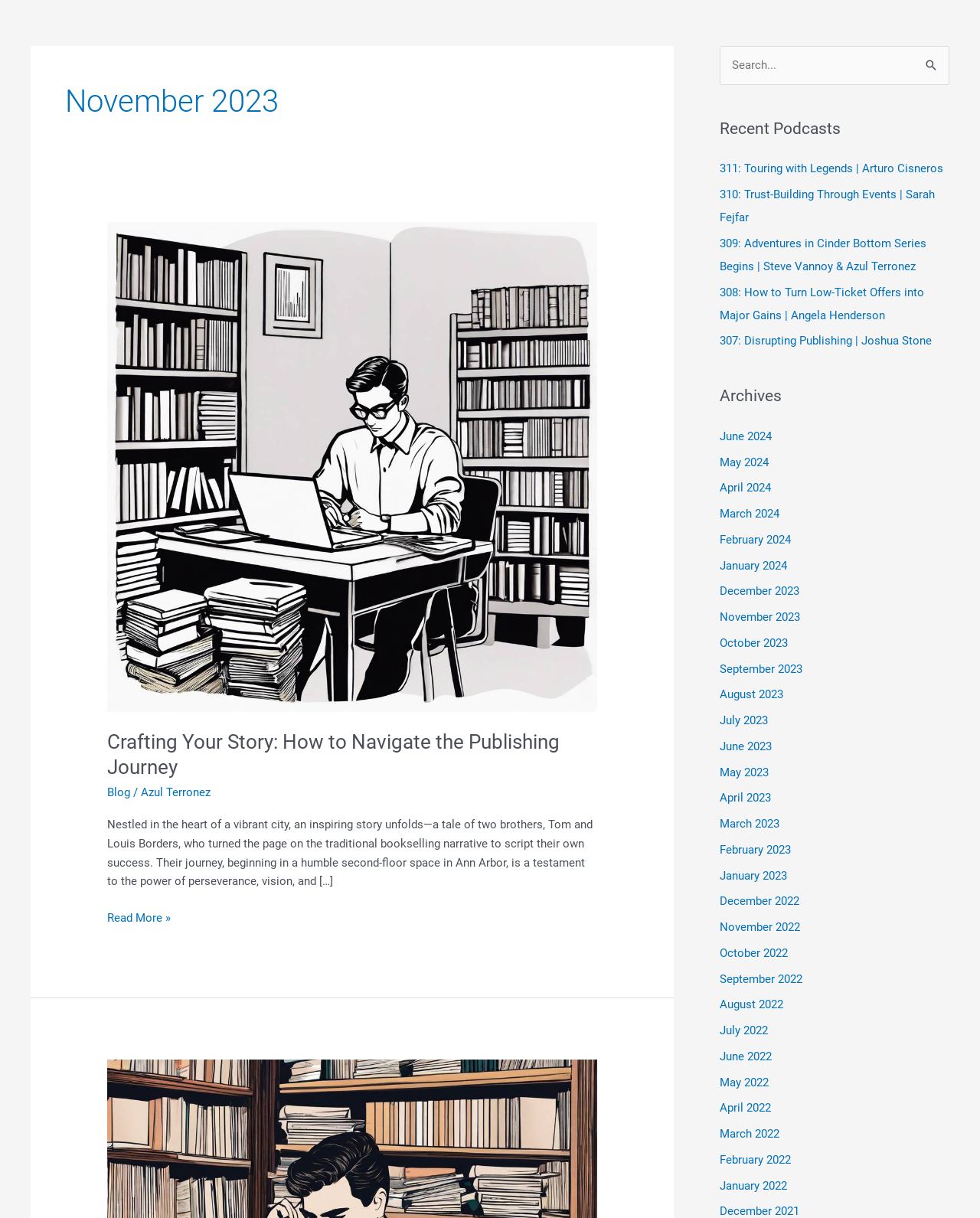Bounding box coordinates are specified in the format (top-left x, top-left y, bottom-right x, bottom-right y). All values are floating point numbers bounded between 0 and 1. Please provide the bounding box coordinate of the region this sentence describes: parent_node: Search for: name="s" placeholder="Search..."

[0.734, 0.038, 0.969, 0.07]